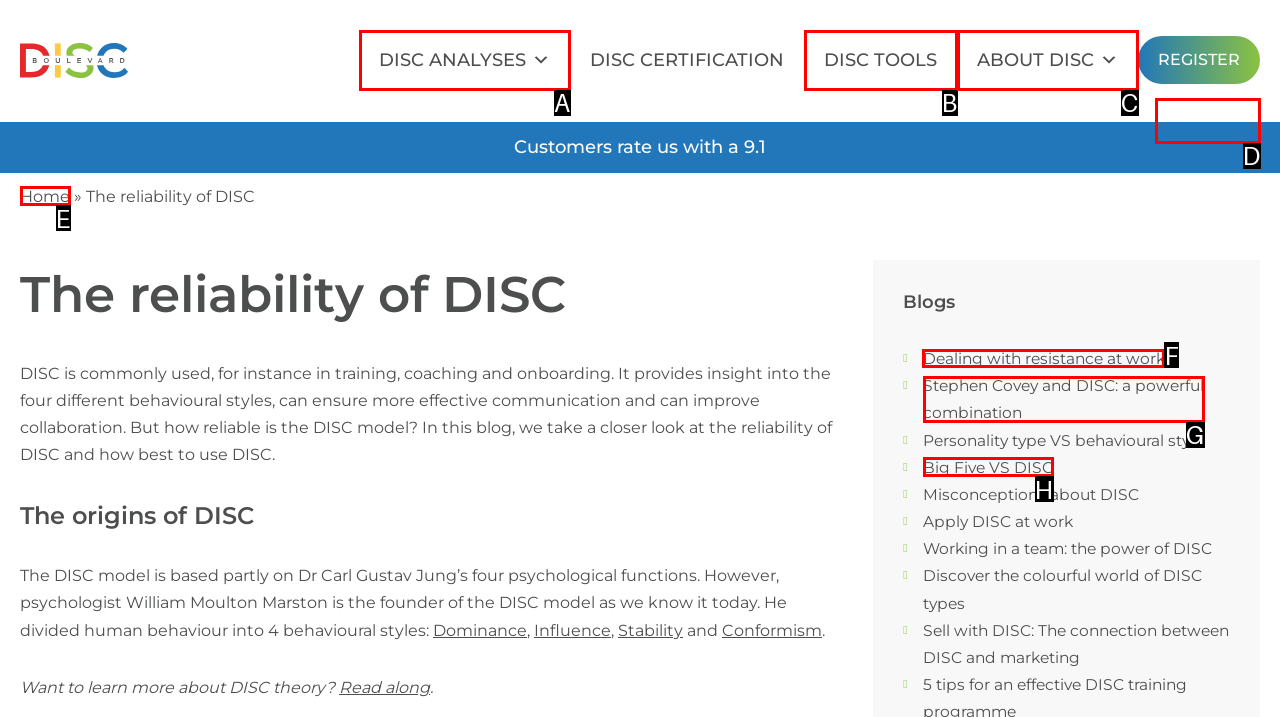Identify the HTML element I need to click to complete this task: Read the blog about Dealing with resistance at work Provide the option's letter from the available choices.

F